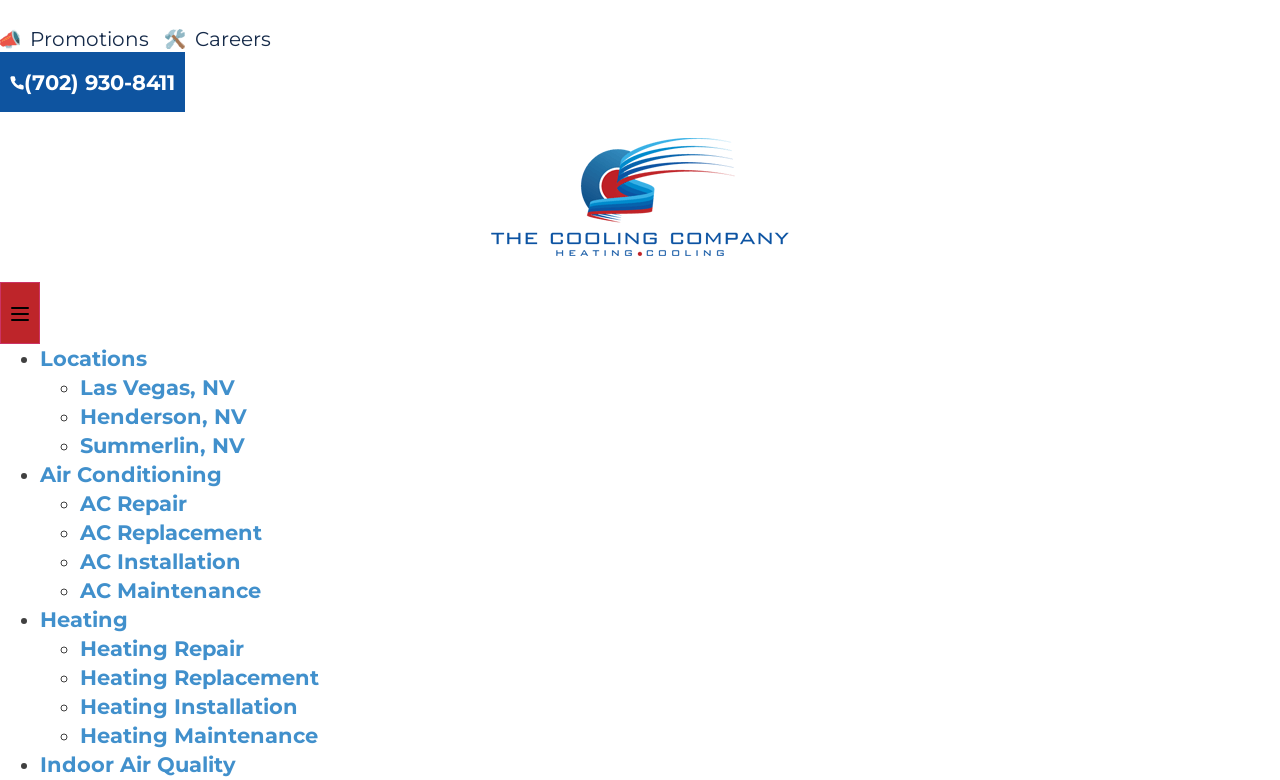Determine the webpage's heading and output its text content.

Help! My Air Conditioner is Blowing Hot Air